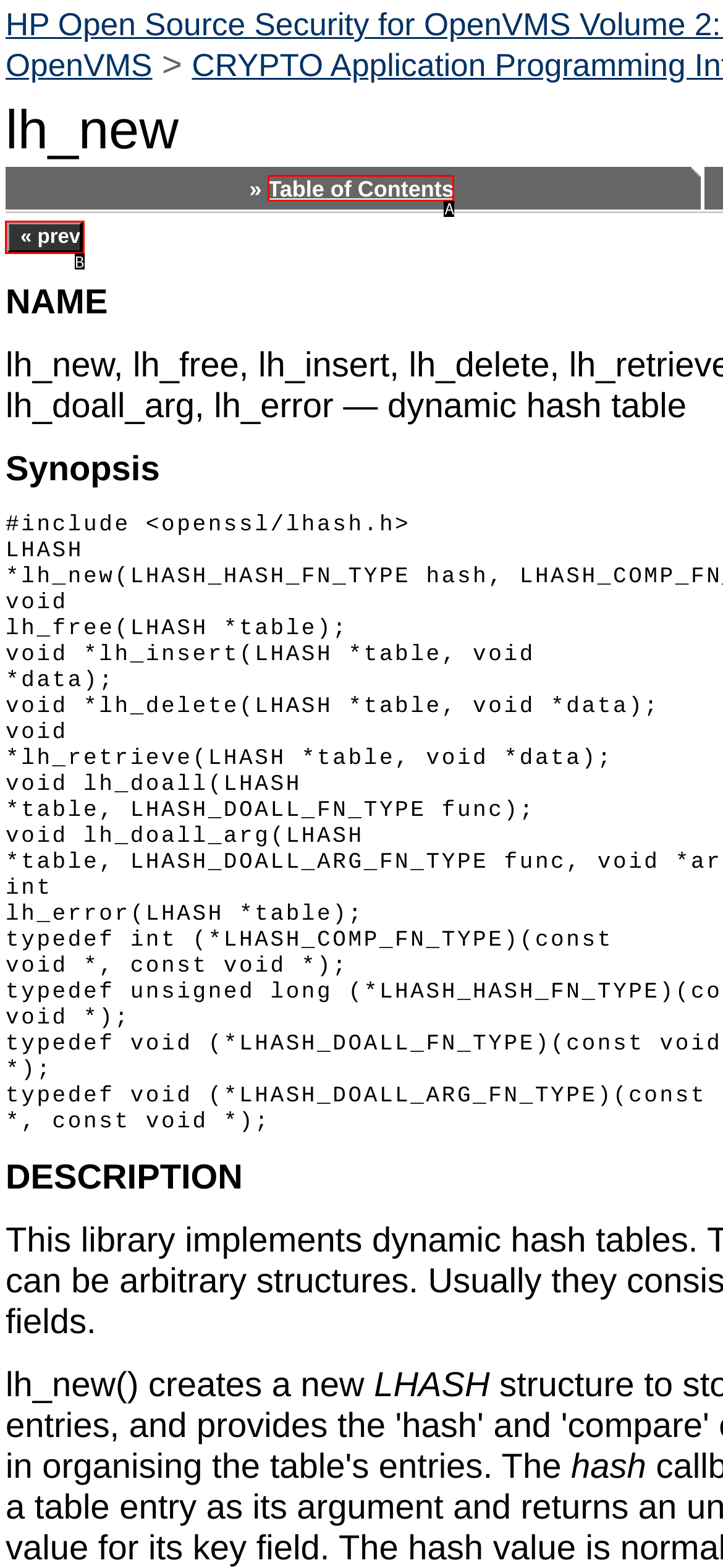Given the description: Core principles, identify the HTML element that corresponds to it. Respond with the letter of the correct option.

None